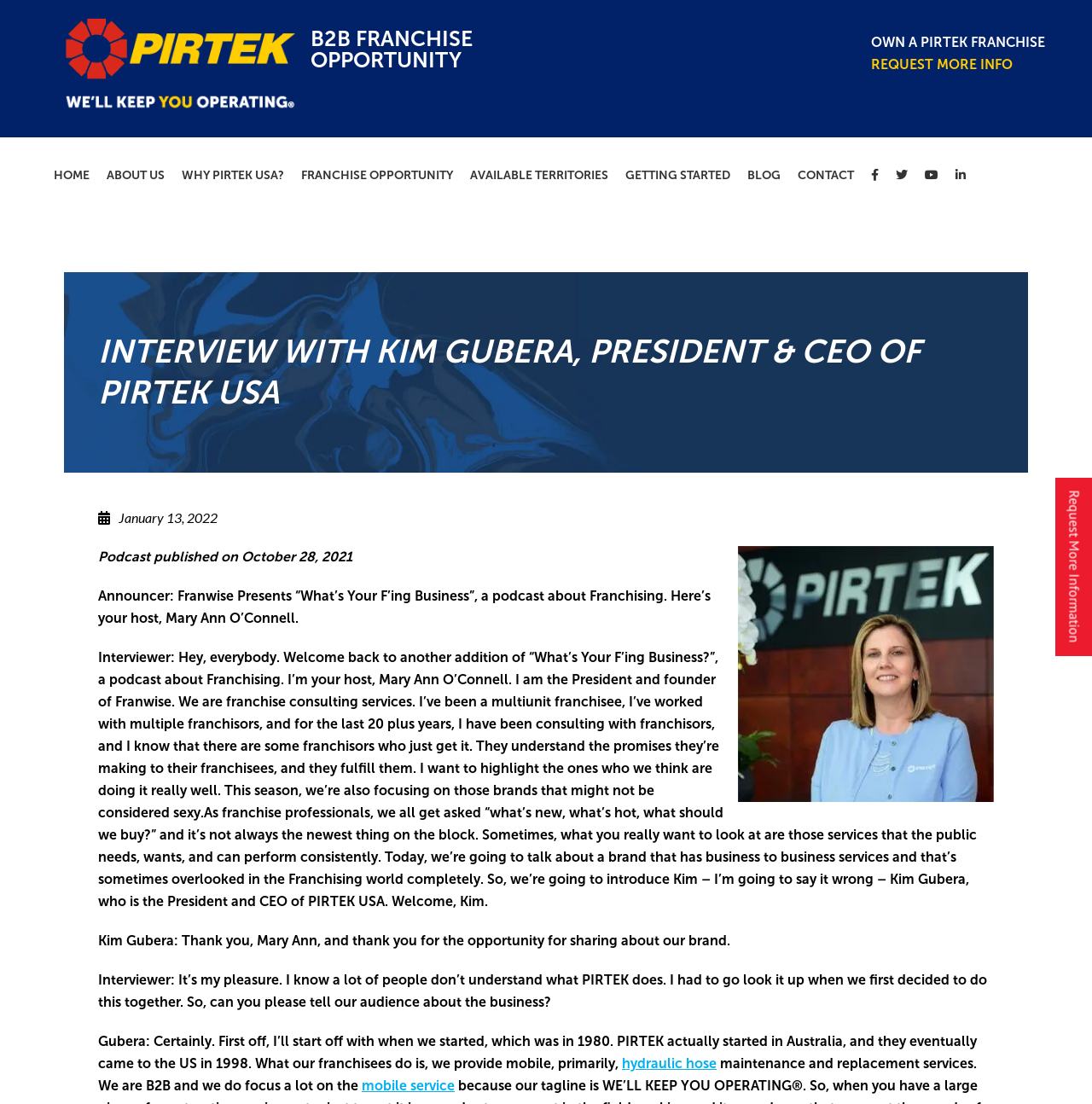Elaborate on the information and visuals displayed on the webpage.

This webpage appears to be a podcast transcript featuring an interview with Kim Gubera, President and CEO of PIRTEK USA. At the top of the page, there is a link to "PIRTEK USA Franchise" accompanied by an image, and a heading that reads "Exclusive Interview: Kim Gubera, President & CEO of PIRTEK USA". 

Below this, there is a section with several links to different pages, including "HOME", "ABOUT US", "WHY PIRTEK USA?", "FRANCHISE OPPORTUNITY", "AVAILABLE TERRITORIES", "GETTING STARTED", "BLOG", and "CONTACT". There are also four social media links.

The main content of the page is the transcript of the podcast interview. The interview is divided into sections, with headings and paragraphs of text. The interview begins with an introduction by the host, Mary Ann O'Connell, who explains the purpose of the podcast and introduces Kim Gubera. The rest of the transcript is a conversation between Mary Ann and Kim, where they discuss PIRTEK USA's business, including its history, services, and focus on B2B mobile maintenance and replacement services.

There are two images on the page: one of the PIRTEK USA franchise logo at the top, and another of Kim Gubera, President and CEO of PIRTEK USA, in the middle of the page. At the bottom of the page, there is a call-to-action link to "REQUEST MORE INFO".